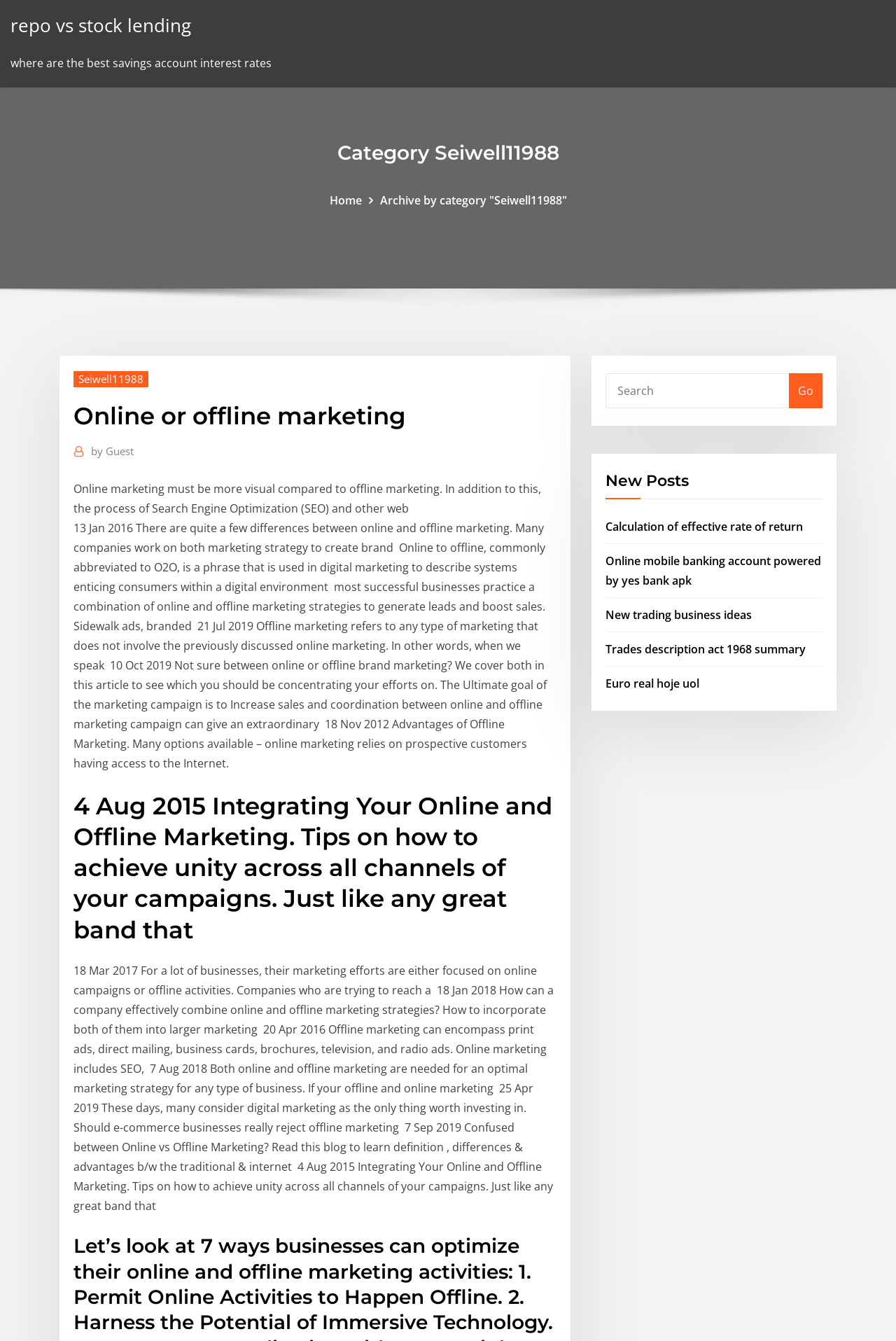Please examine the image and answer the question with a detailed explanation:
What is O2O in digital marketing?

According to the StaticText element with the text 'Online to offline, commonly abbreviated to O2O, is a phrase that is used in digital marketing to describe systems enticing consumers within a digital environment...', O2O stands for online to offline, which refers to a marketing strategy that aims to entice consumers from online channels to offline environments.